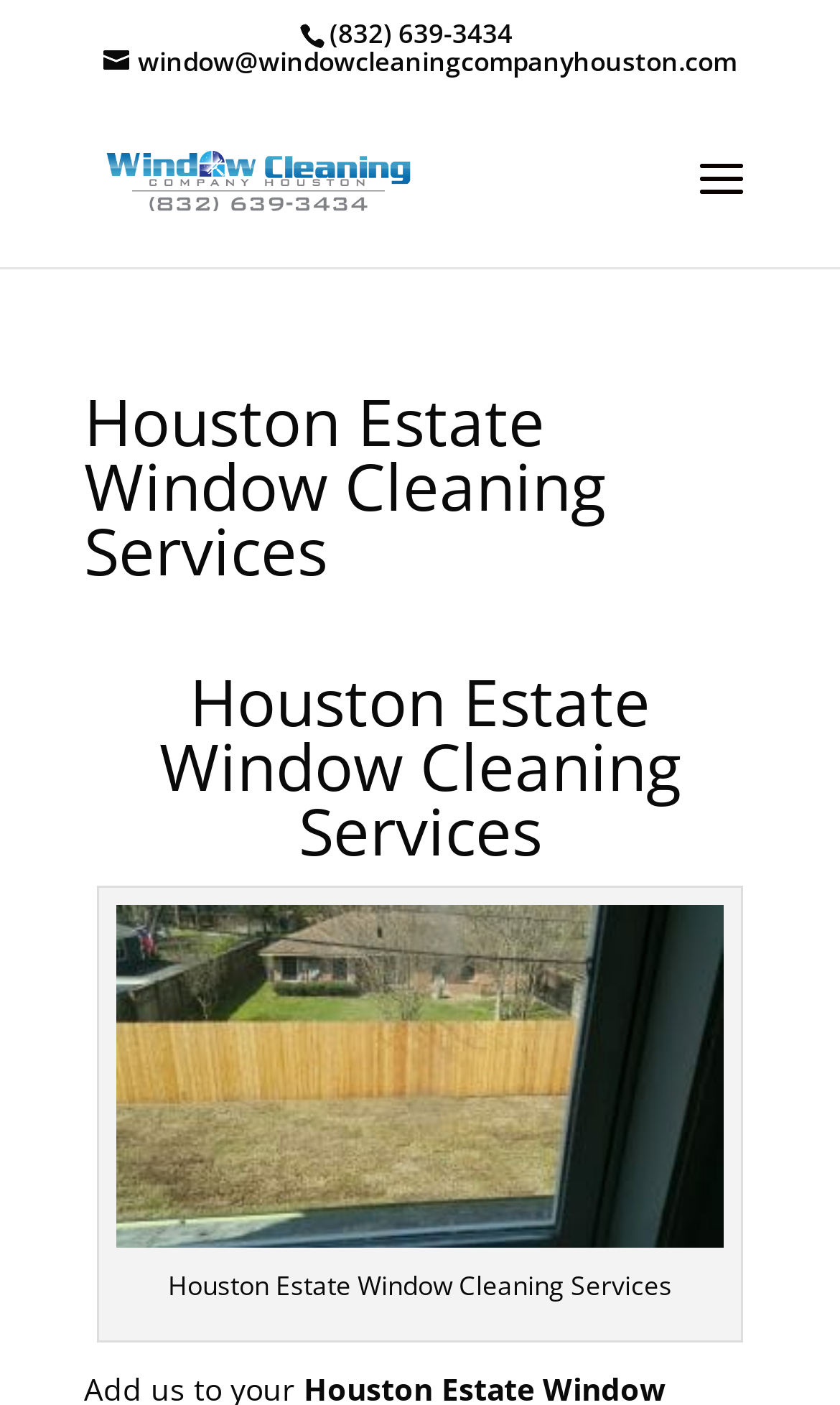Extract the top-level heading from the webpage and provide its text.

Houston Estate Window Cleaning Services